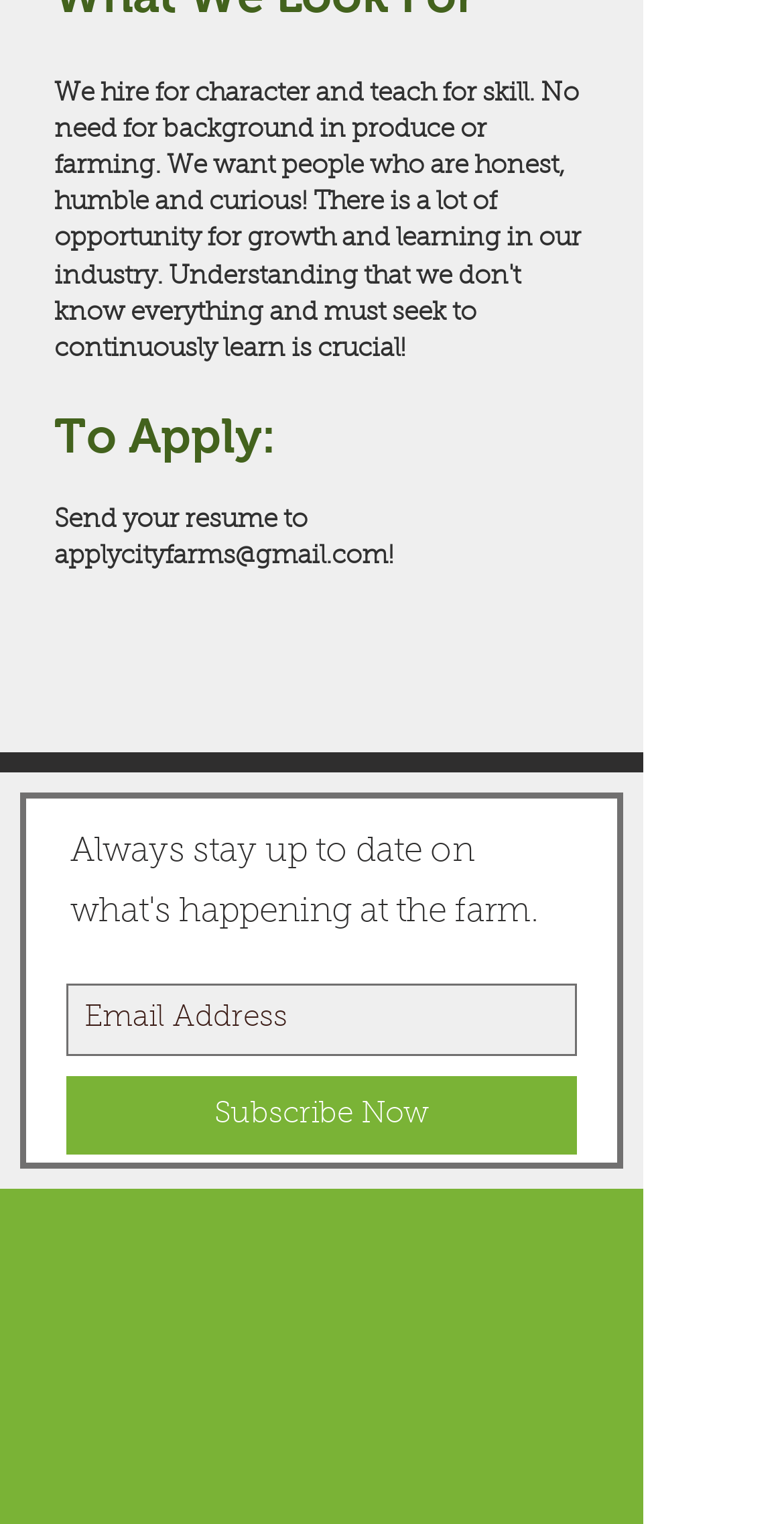Determine the bounding box coordinates for the UI element matching this description: "aria-label="White Instagram Icon"".

[0.349, 0.922, 0.438, 0.968]